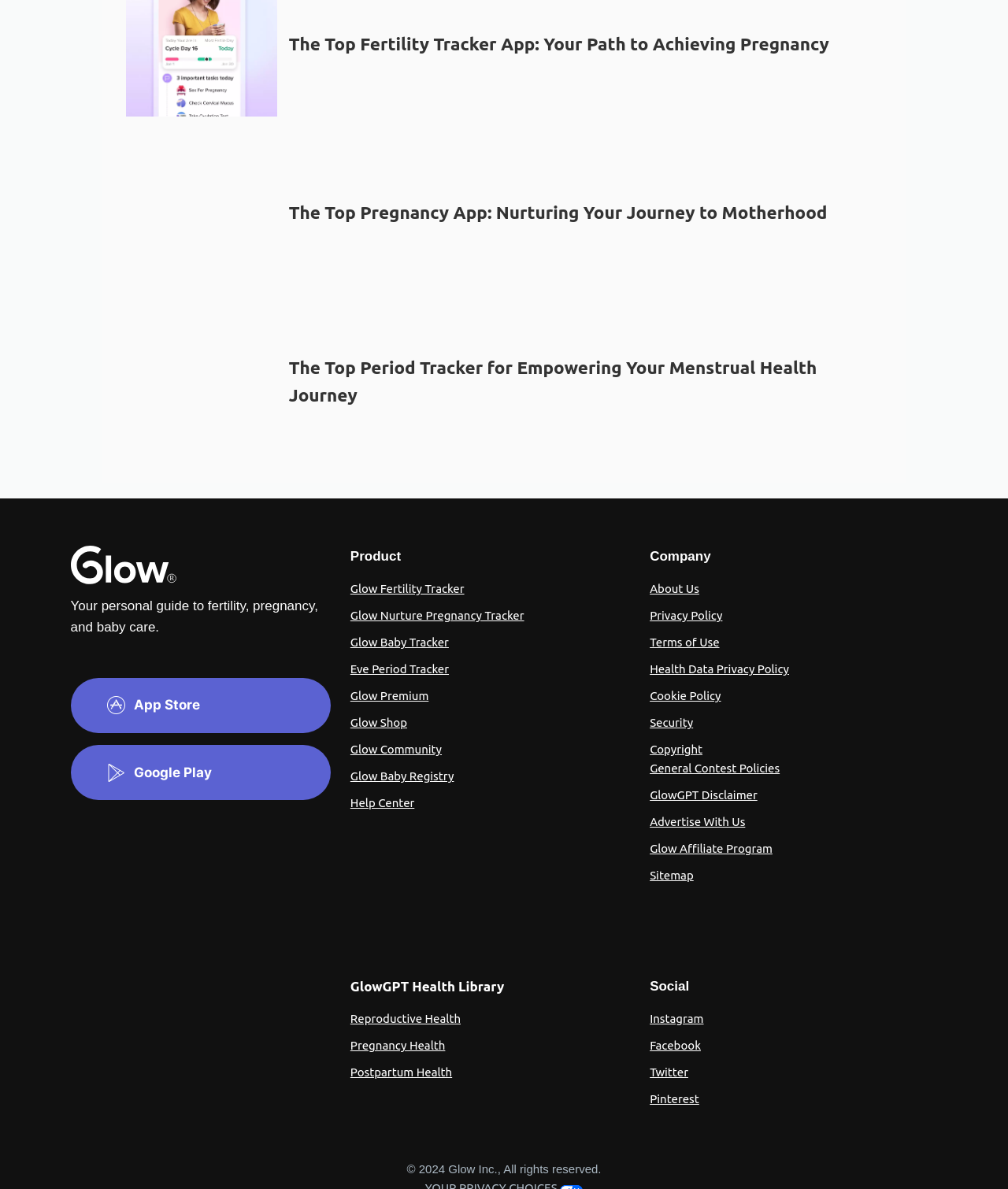Please give a one-word or short phrase response to the following question: 
How can users access the health library on this website?

Through the 'GlowGPT Health Library' link